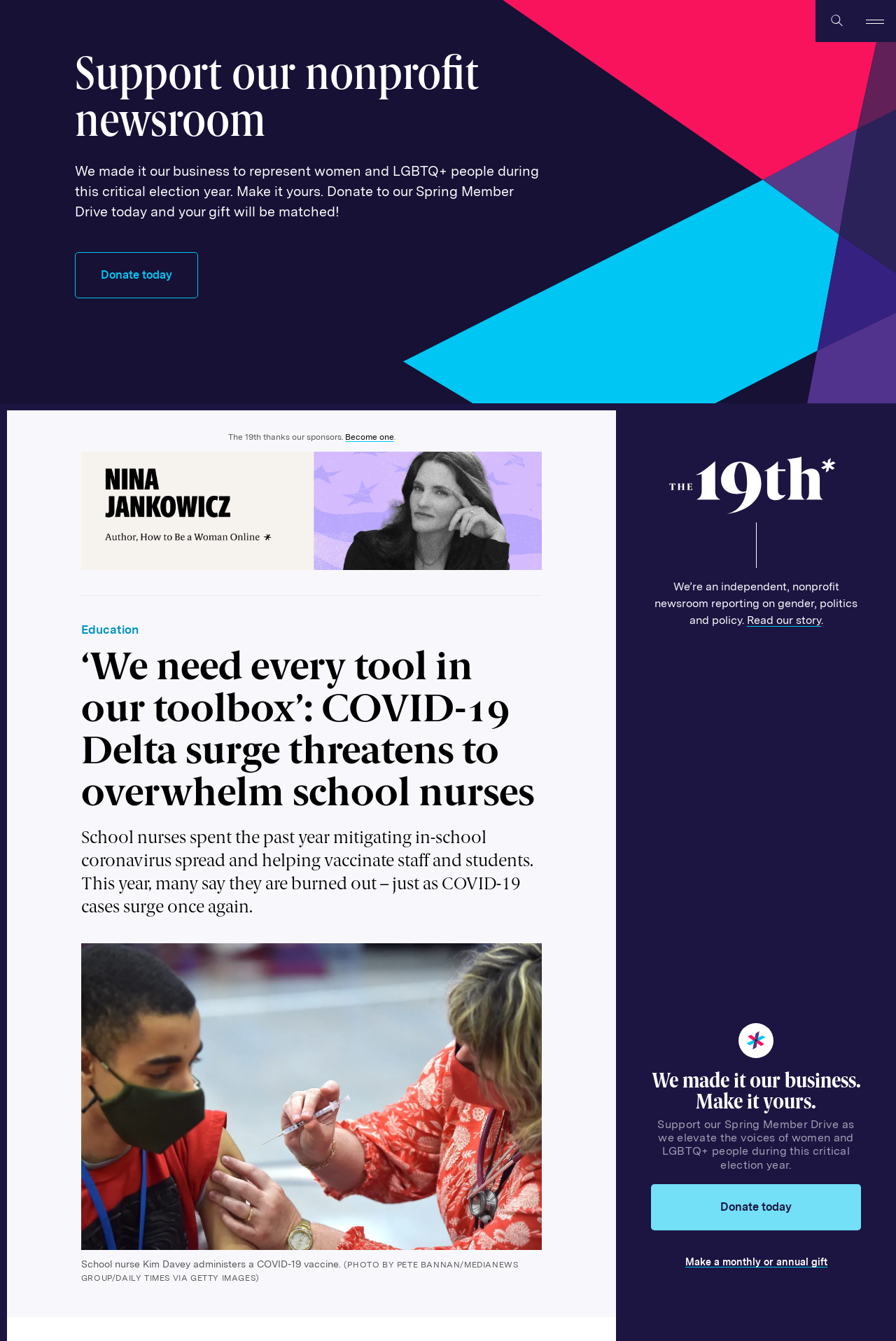Please locate the bounding box coordinates of the element's region that needs to be clicked to follow the instruction: "Share". The bounding box coordinates should be provided as four float numbers between 0 and 1, i.e., [left, top, right, bottom].

[0.025, 0.575, 0.06, 0.585]